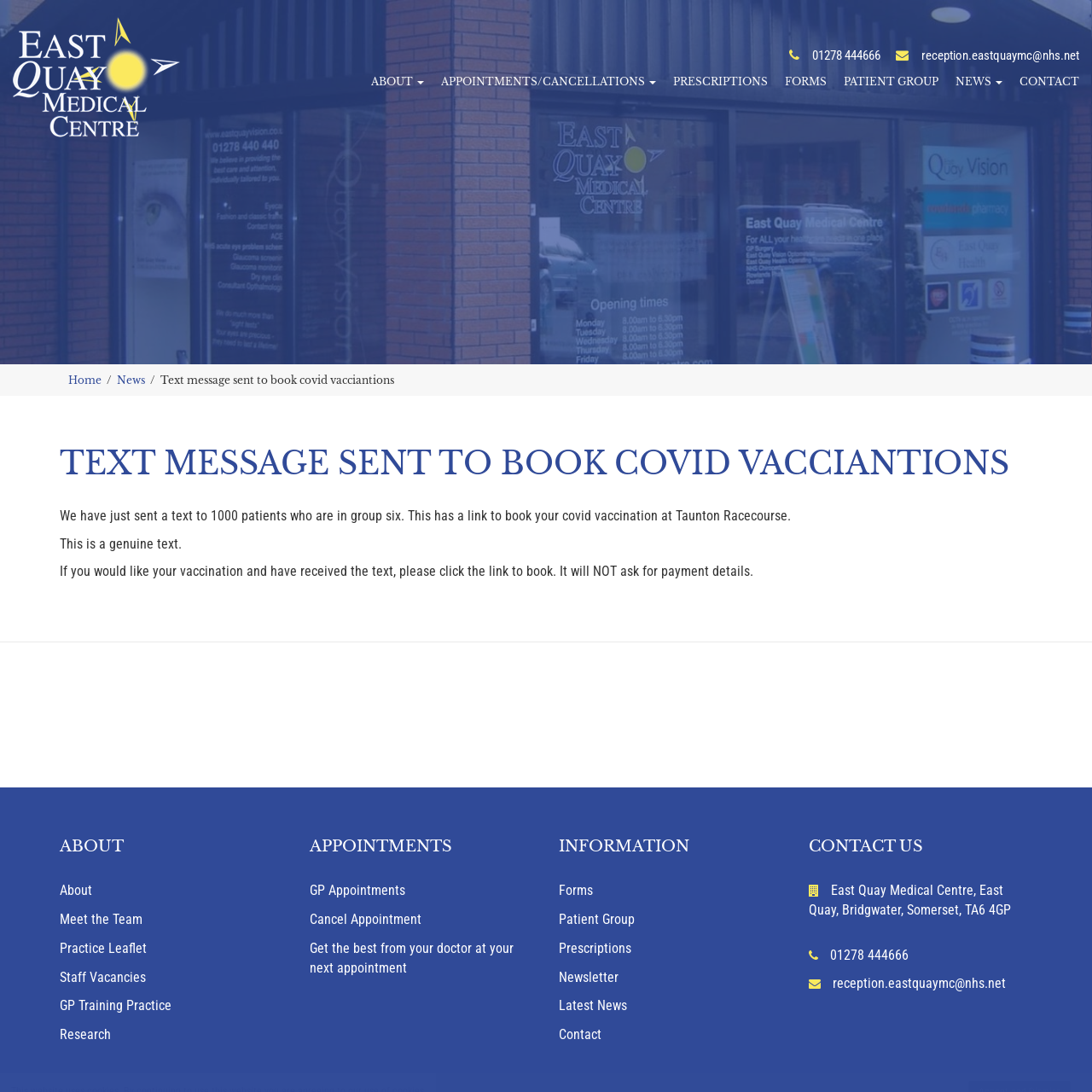Draft a detailed caption for the image located inside the red outline.

An image depicting a text message notification indicating that a message has been sent to book COVID vaccinations for patients at East Quay Medical Centre. The message specifies that a text has been dispatched to 1000 patients who are eligible for vaccination in group six, and it includes a link to book vaccinations at Taunton Racecourse. The caption emphasizes that the text is genuine and reassures recipients that it will not request payment details for the booking process.